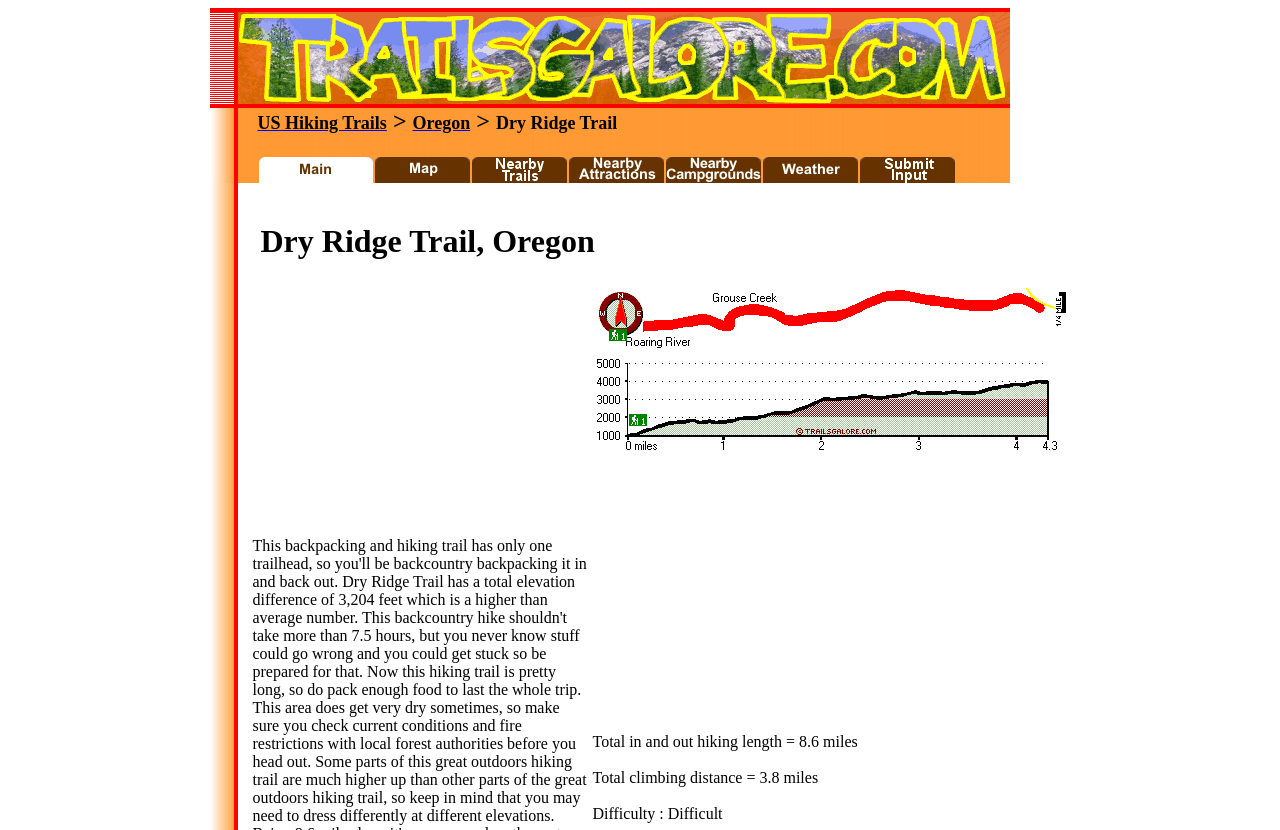Please give a concise answer to this question using a single word or phrase: 
How long is the total hiking length?

8.6 miles